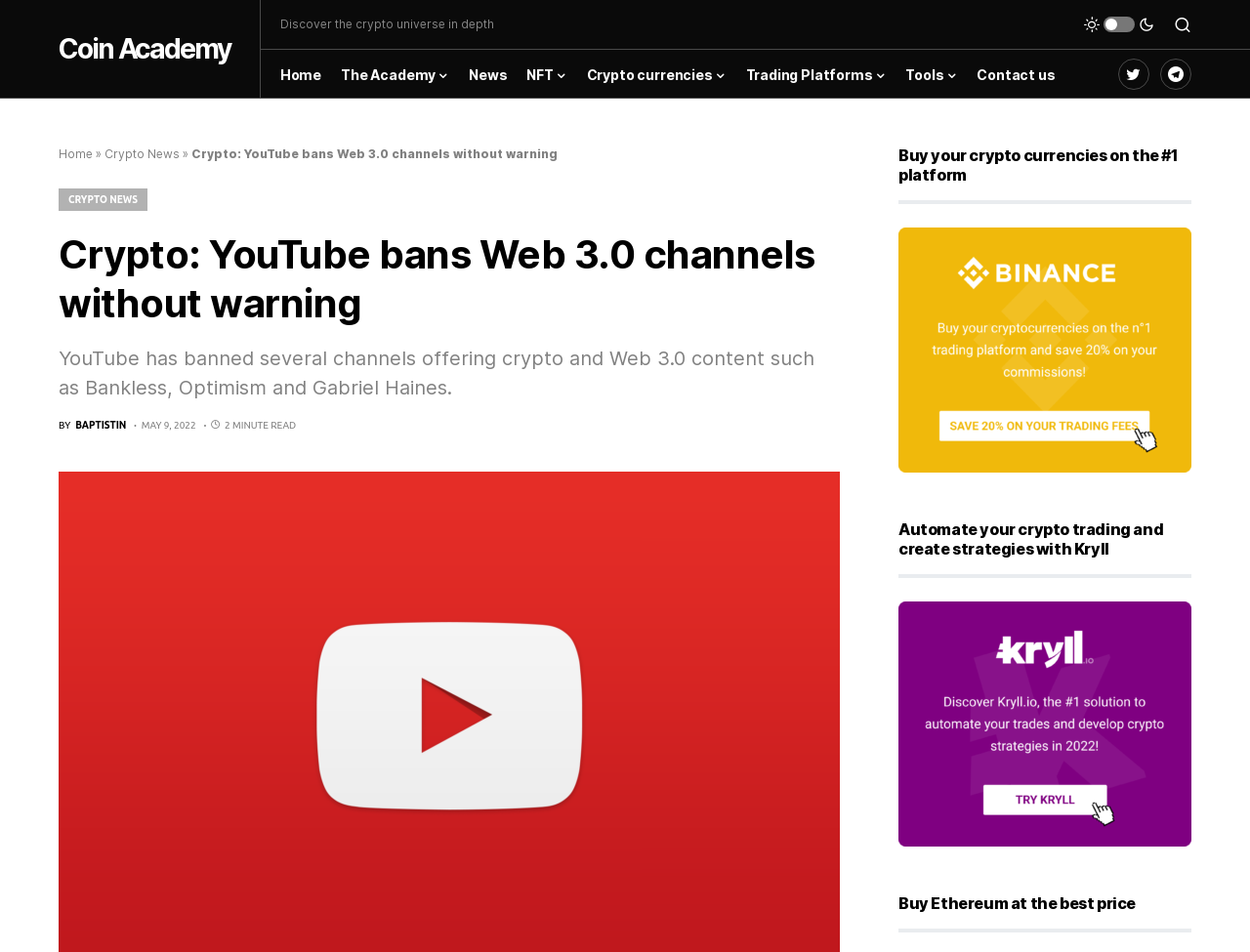Respond with a single word or phrase to the following question: What is the author of the current news article?

Baptistin